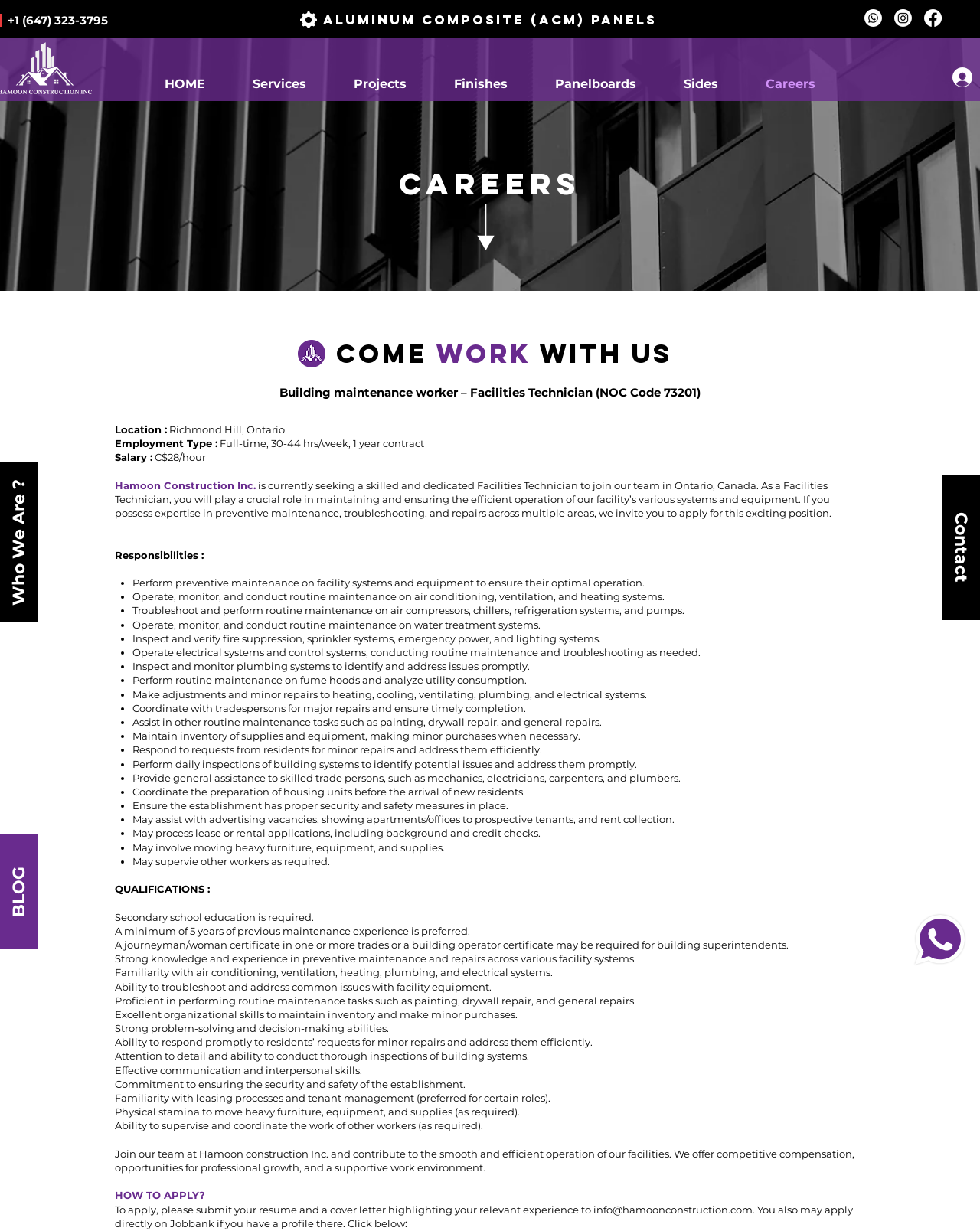Answer succinctly with a single word or phrase:
What are the responsibilities of the Facilities Technician?

Multiple tasks